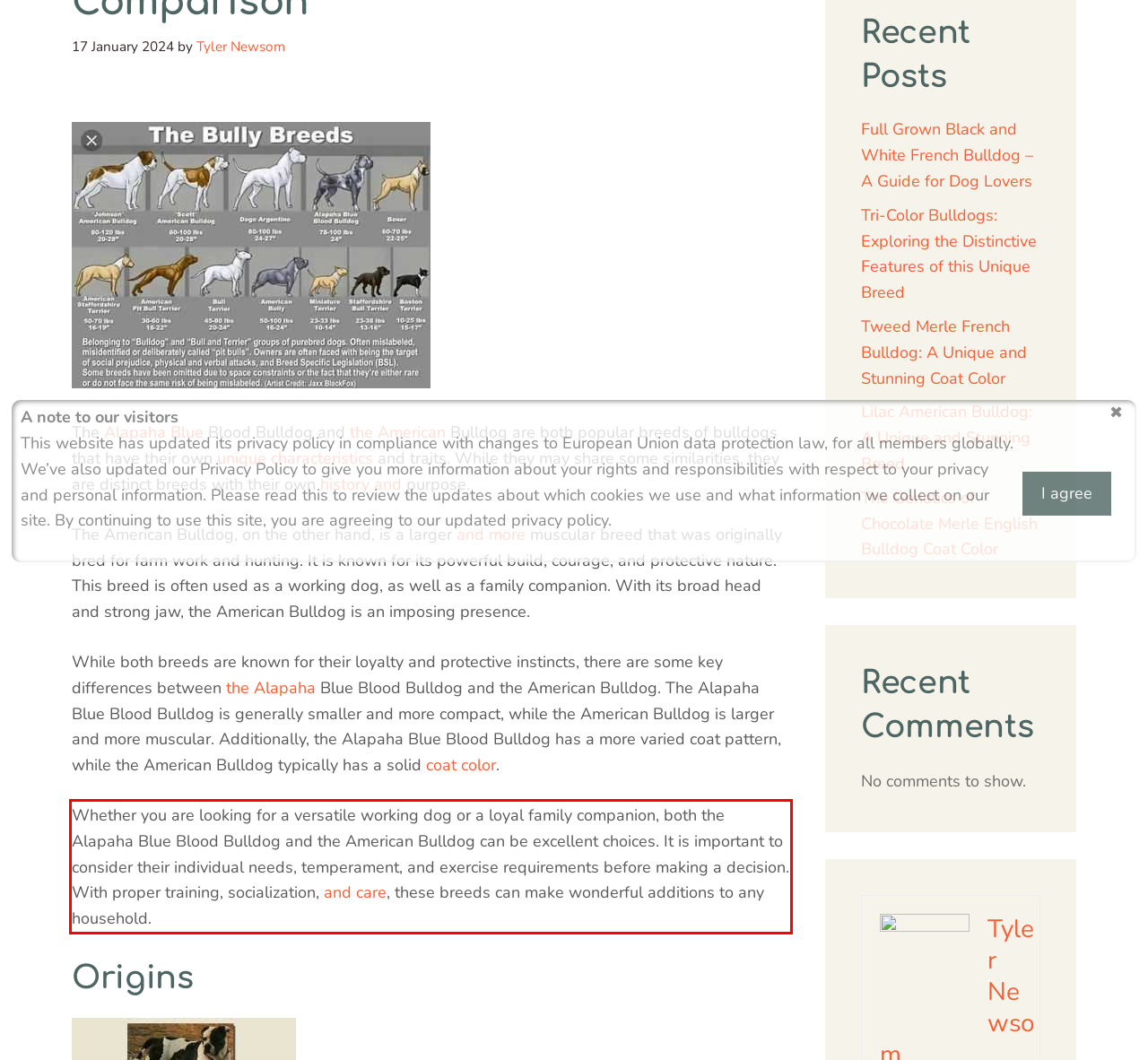You are provided with a screenshot of a webpage featuring a red rectangle bounding box. Extract the text content within this red bounding box using OCR.

Whether you are looking for a versatile working dog or a loyal family companion, both the Alapaha Blue Blood Bulldog and the American Bulldog can be excellent choices. It is important to consider their individual needs, temperament, and exercise requirements before making a decision. With proper training, socialization, and care, these breeds can make wonderful additions to any household.